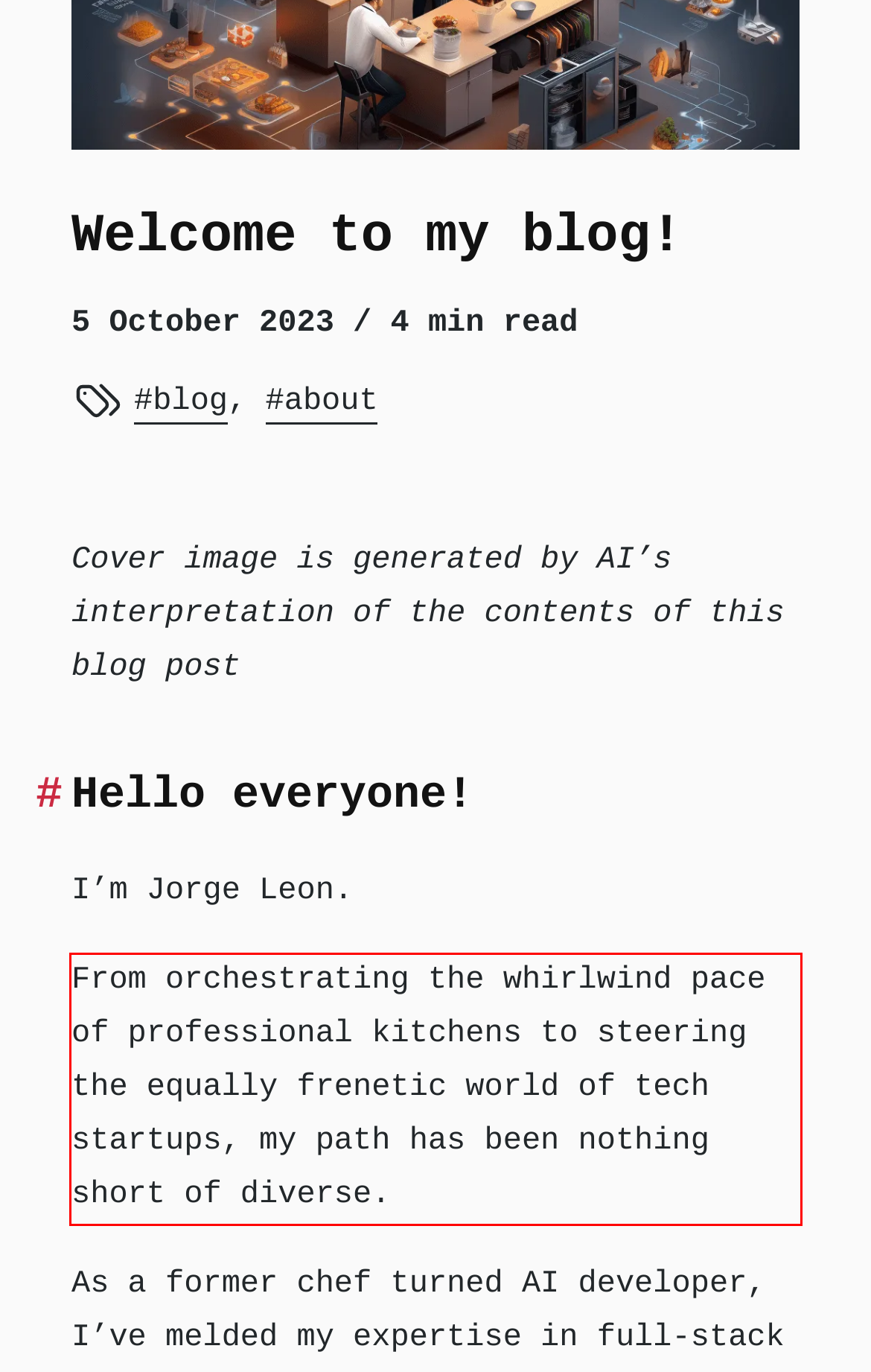In the given screenshot, locate the red bounding box and extract the text content from within it.

From orchestrating the whirlwind pace of professional kitchens to steering the equally frenetic world of tech startups, my path has been nothing short of diverse.